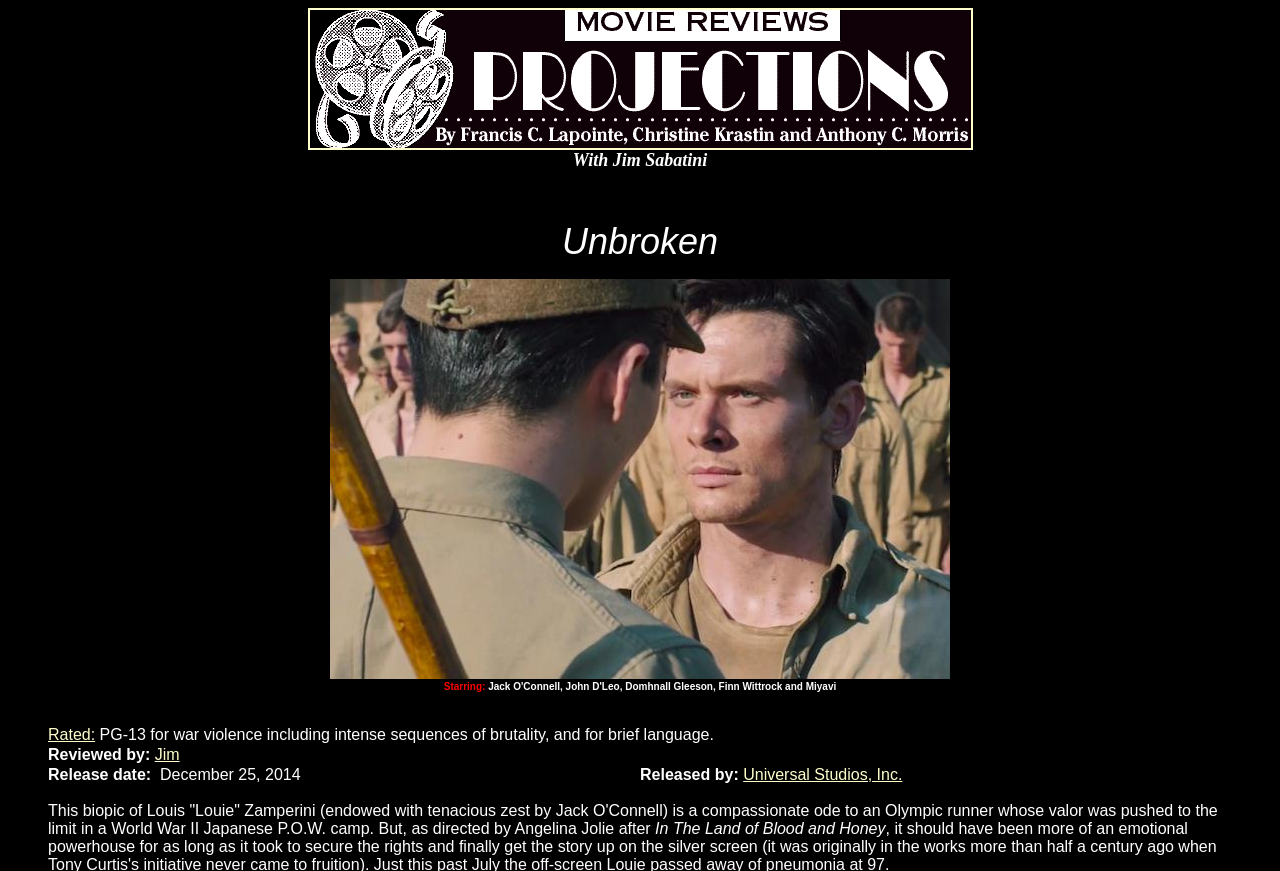Given the content of the image, can you provide a detailed answer to the question?
Who is the director of the movie?

The director of the movie can be found in the static text element with the text 'as directed by Angelina Jolie' located in the paragraph below the image of the movie, with a bounding box of [0.037, 0.921, 0.951, 0.961].